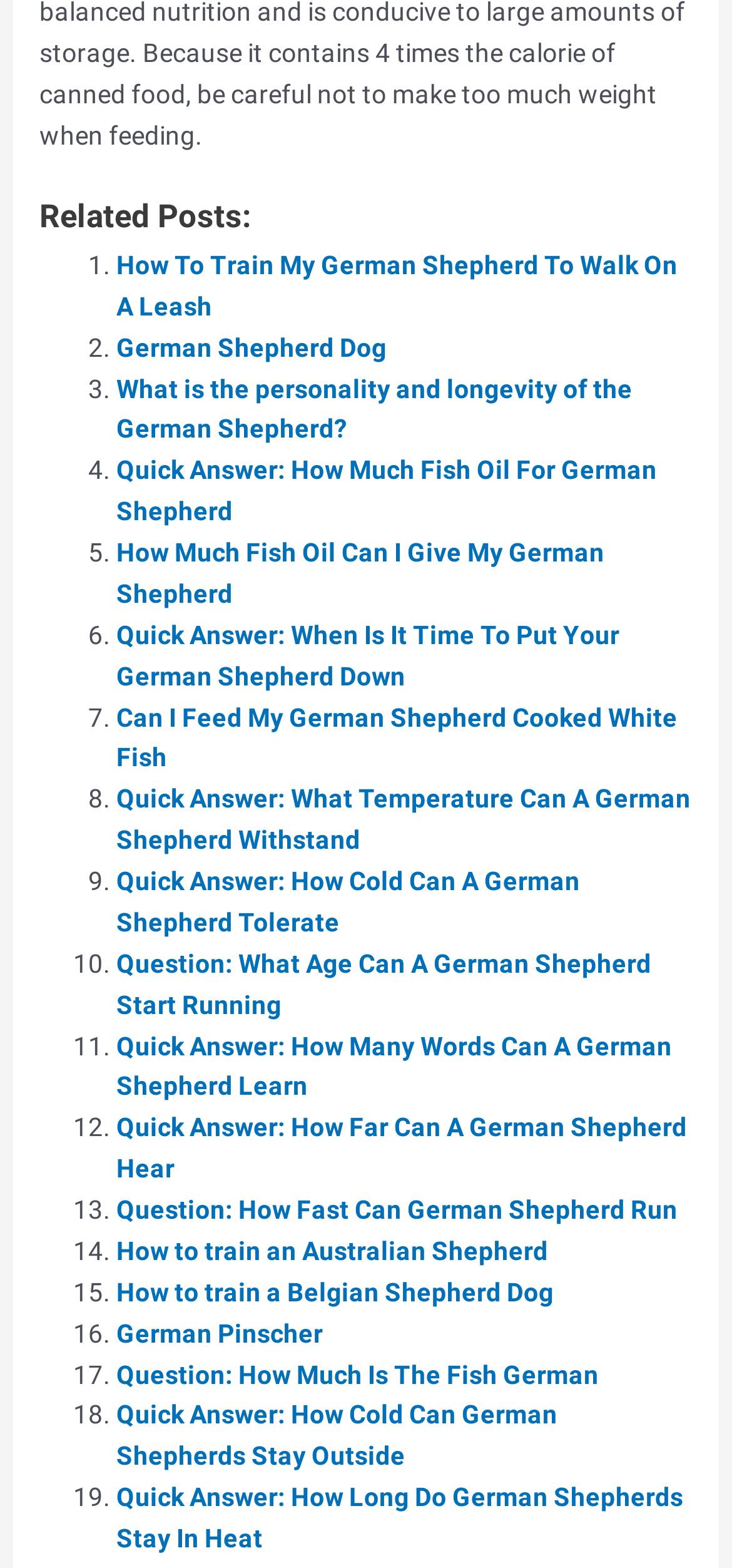Specify the bounding box coordinates of the area to click in order to execute this command: 'Open 'How to train an Australian Shepherd''. The coordinates should consist of four float numbers ranging from 0 to 1, and should be formatted as [left, top, right, bottom].

[0.159, 0.788, 0.749, 0.807]